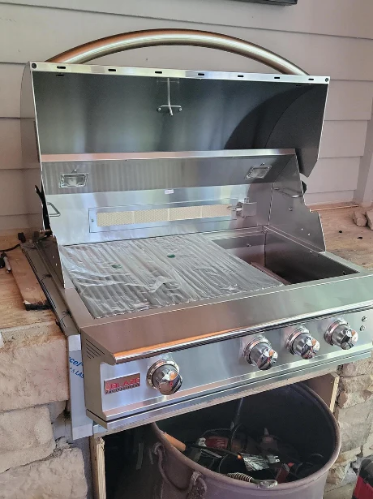Give an in-depth description of the image.

The image showcases a shiny, stainless steel Blaze grill fully opened, revealing its spacious cooking surface lined with grates. The grill features four polished control knobs at the front for adjusting heat, along with a sleek design that highlights its modern aesthetic. The backdrop includes a rustic stone countertop, suggesting an outdoor setting, while the grill’s integrated lid offers protection from the elements when not in use. Ideal for cooking enthusiasts, this grill is part of a selection that customers enjoy, as suggested by its placement in a promotional setting.